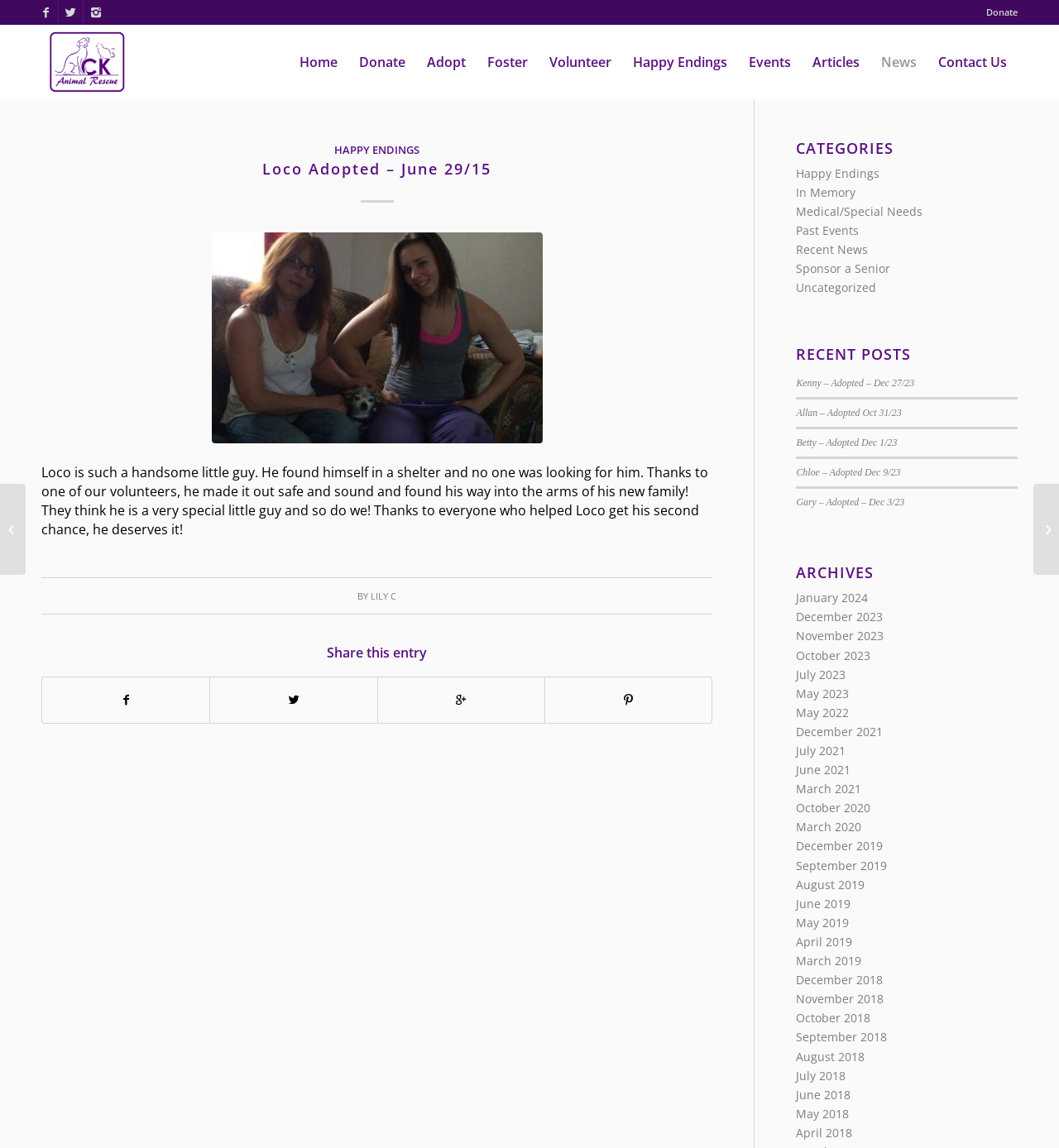What is the bounding box coordinate of the 'Donate' link?
Your answer should be a single word or phrase derived from the screenshot.

[0.931, 0.0, 0.961, 0.021]